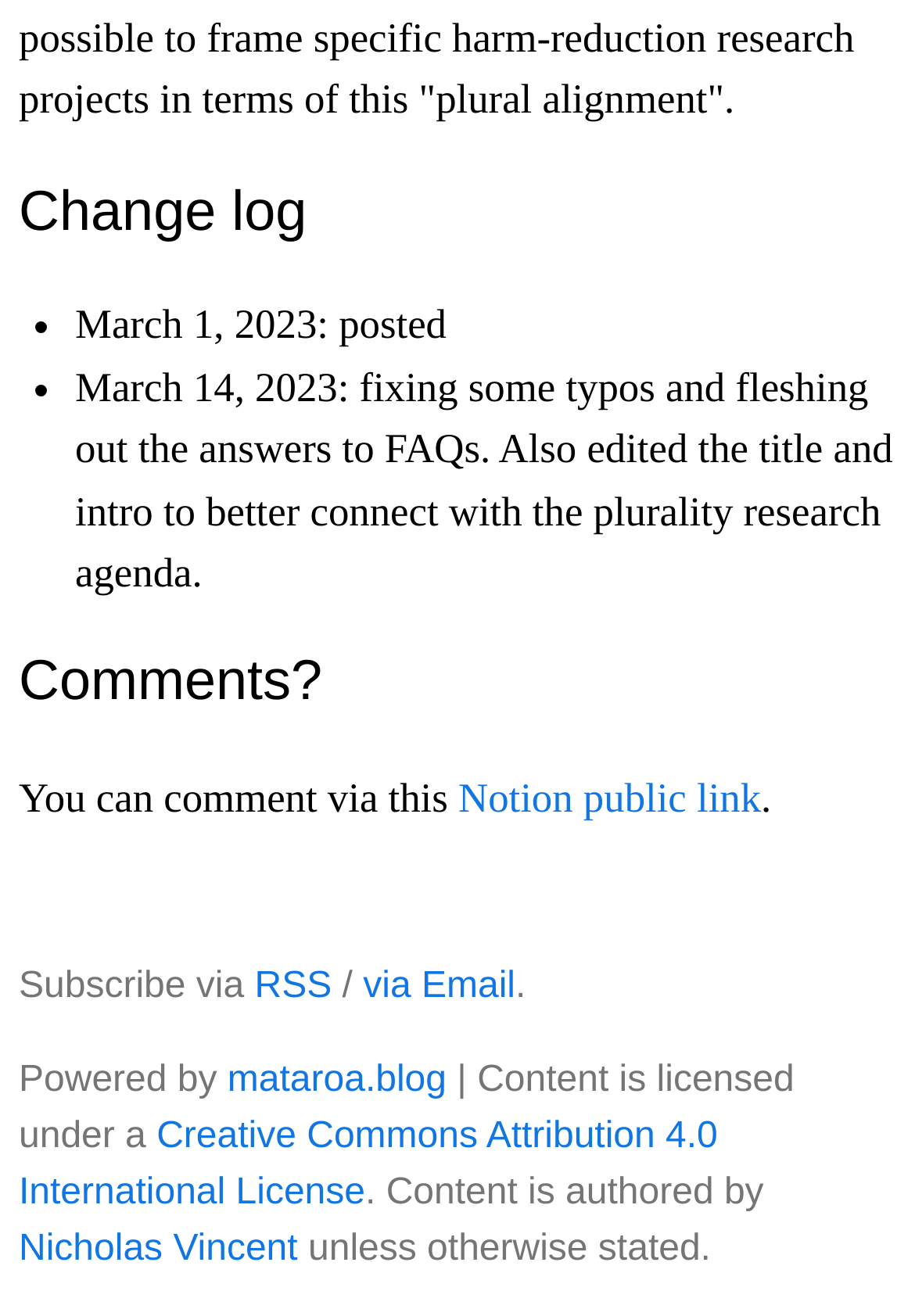What are the available subscription options?
Provide an in-depth and detailed explanation in response to the question.

I found the subscription options at the bottom of the webpage. It says 'Subscribe via RSS / via Email'.